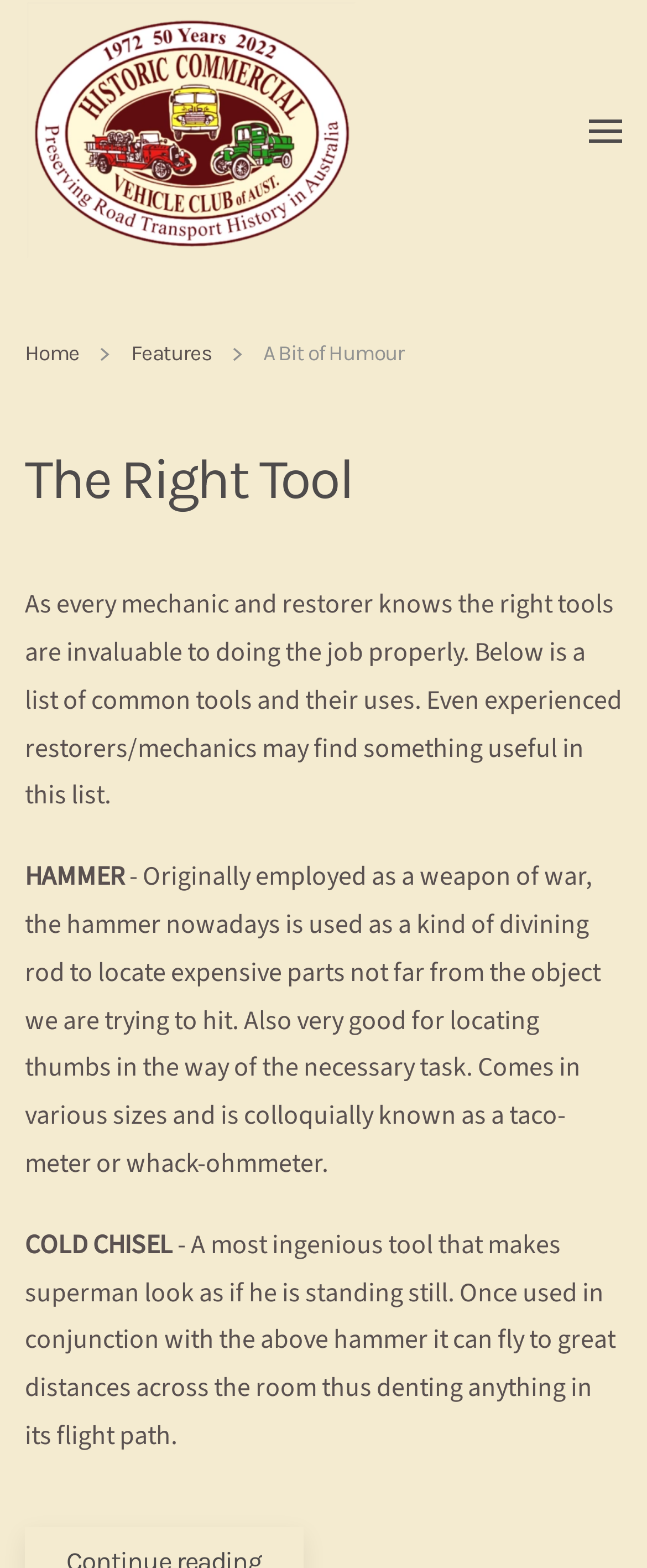Locate the UI element described as follows: "aria-label="Back to home"". Return the bounding box coordinates as four float numbers between 0 and 1 in the order [left, top, right, bottom].

[0.038, 0.0, 0.551, 0.166]